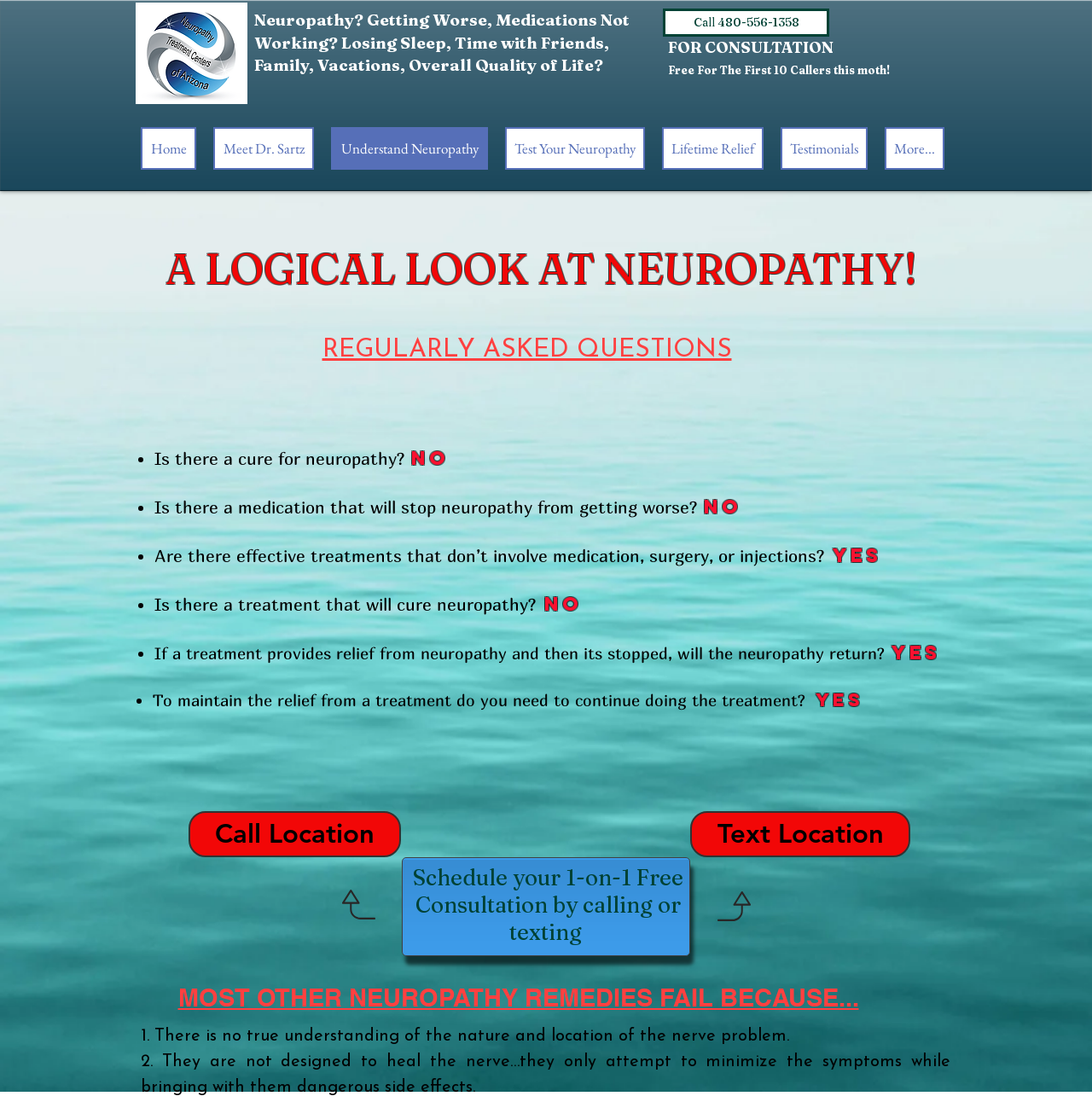Provide the bounding box coordinates for the area that should be clicked to complete the instruction: "Navigate to Home page".

[0.129, 0.116, 0.18, 0.154]